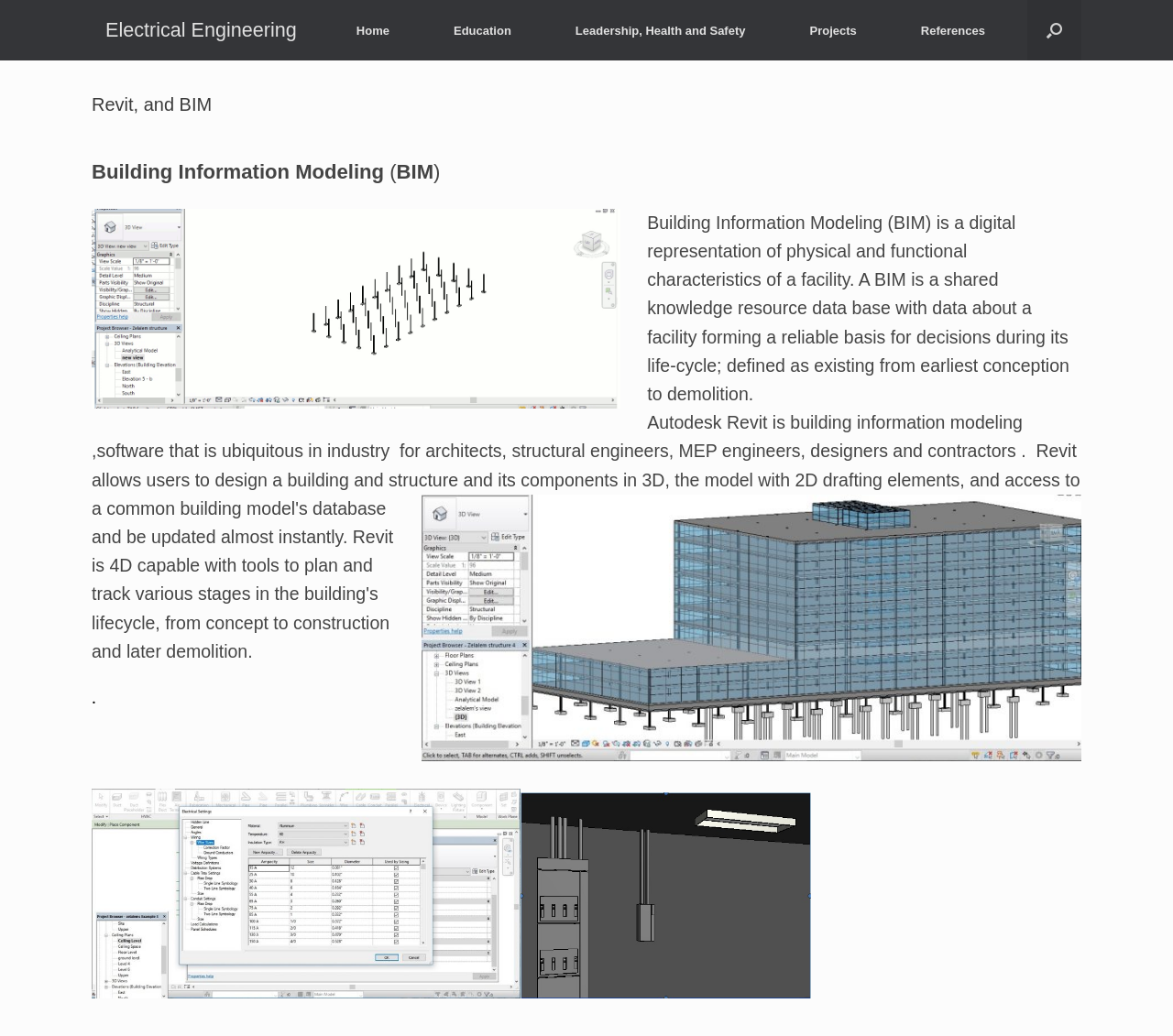Please locate the bounding box coordinates of the element's region that needs to be clicked to follow the instruction: "Read about 'Building Information Modeling (BIM)'". The bounding box coordinates should be provided as four float numbers between 0 and 1, i.e., [left, top, right, bottom].

[0.078, 0.151, 0.922, 0.182]